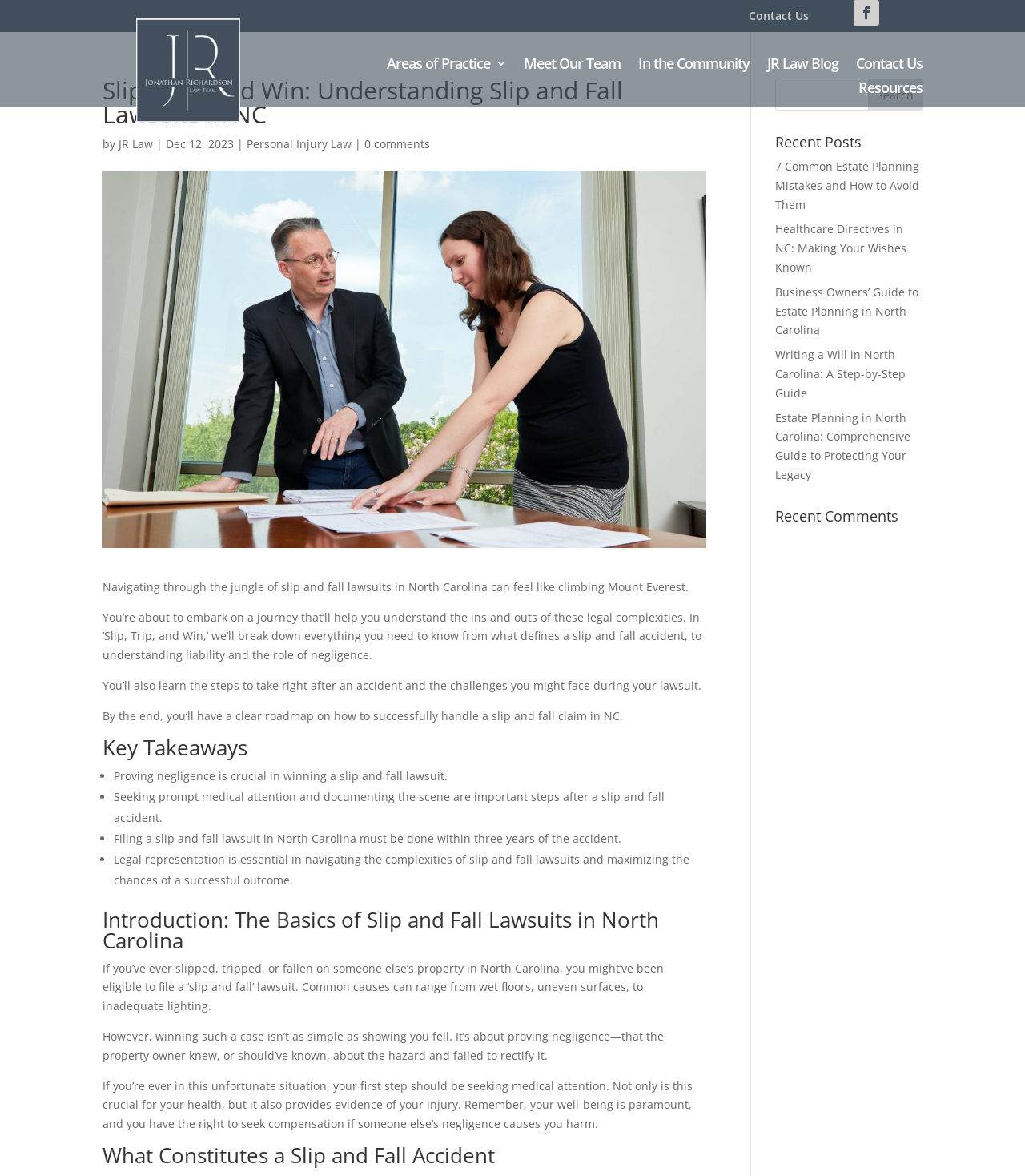Can you determine the main header of this webpage?

Slip, Trip, and Win: Understanding Slip and Fall Lawsuits in NC